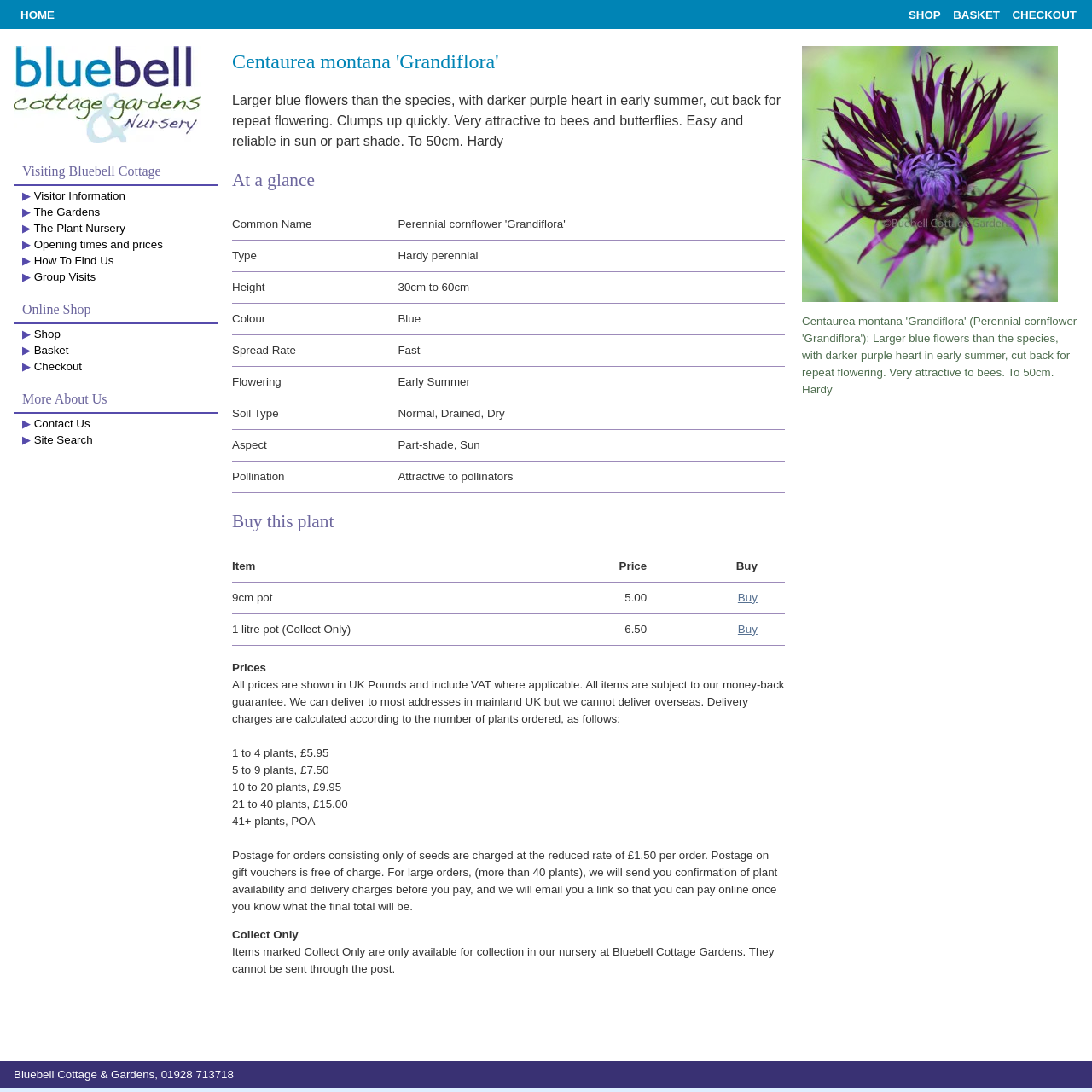Please determine the bounding box coordinates of the section I need to click to accomplish this instruction: "Click HOME".

[0.012, 0.008, 0.052, 0.02]